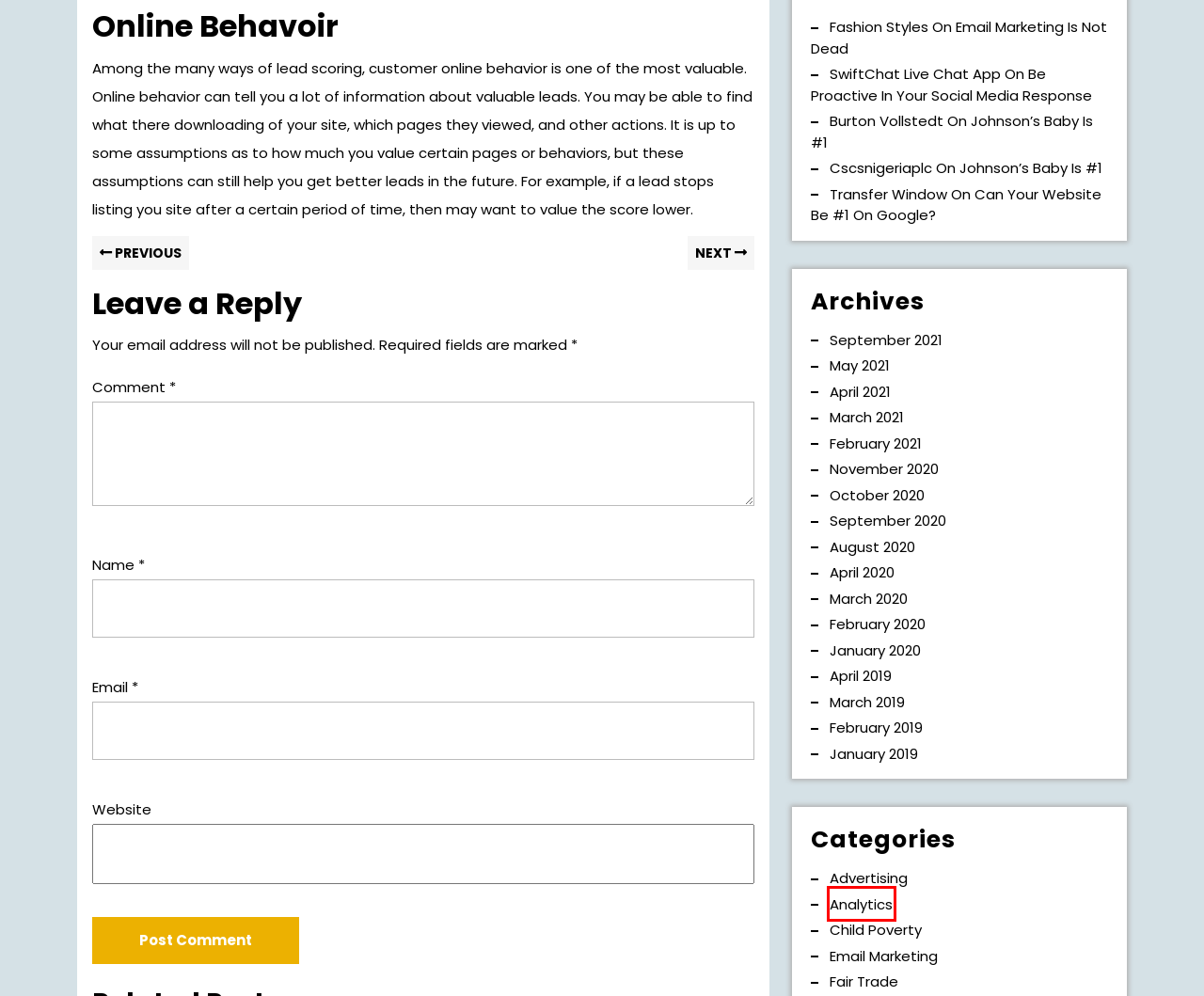You are given a screenshot depicting a webpage with a red bounding box around a UI element. Select the description that best corresponds to the new webpage after clicking the selected element. Here are the choices:
A. February 2021 - Project Digital
B. February 2019 - Project Digital
C. May 2021 - Project Digital
D. The Most Valuable Way to Generate Business - Project Digital
E. Analytics Archives - Project Digital
F. April 2021 - Project Digital
G. March 2020 - Project Digital
H. Luxembourg : Review & Rate Locations , Local Businesses With Vimarsana.com

E